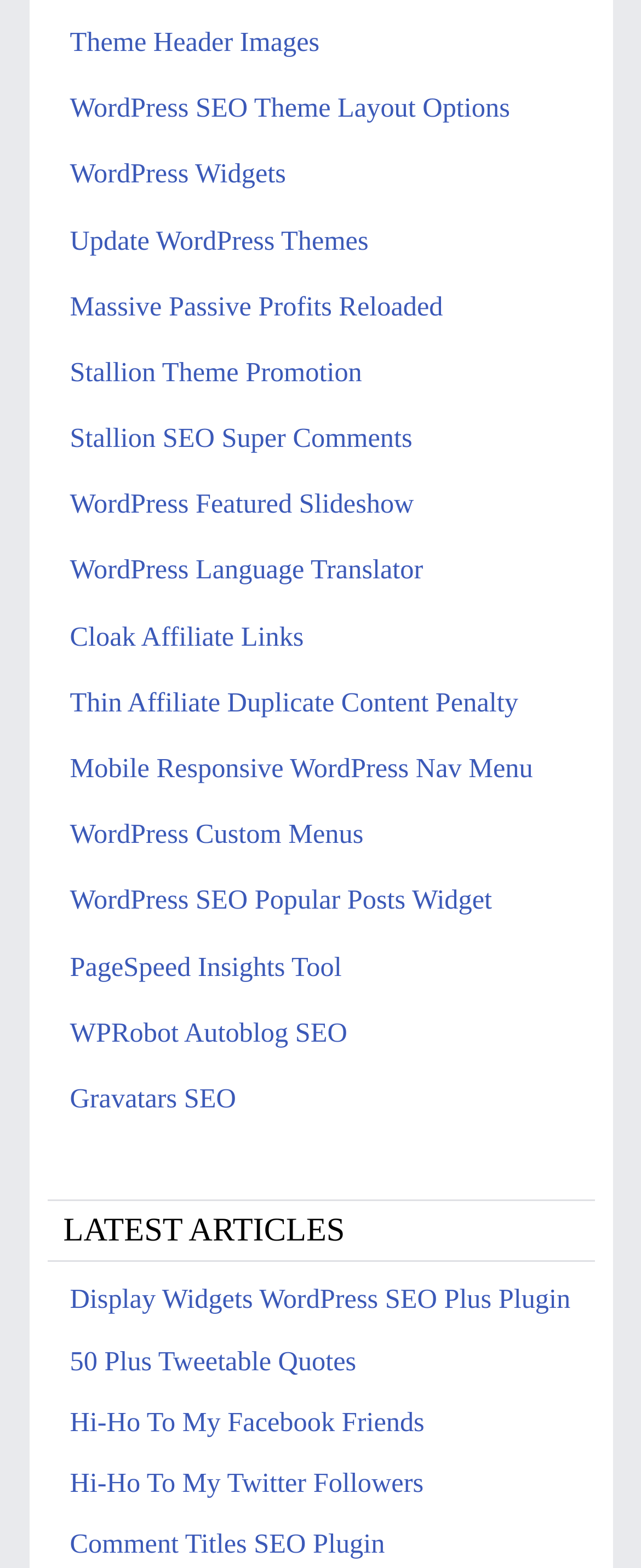Use a single word or phrase to answer the question:
What type of content is listed below the 'LATEST ARTICLES' heading?

Article links